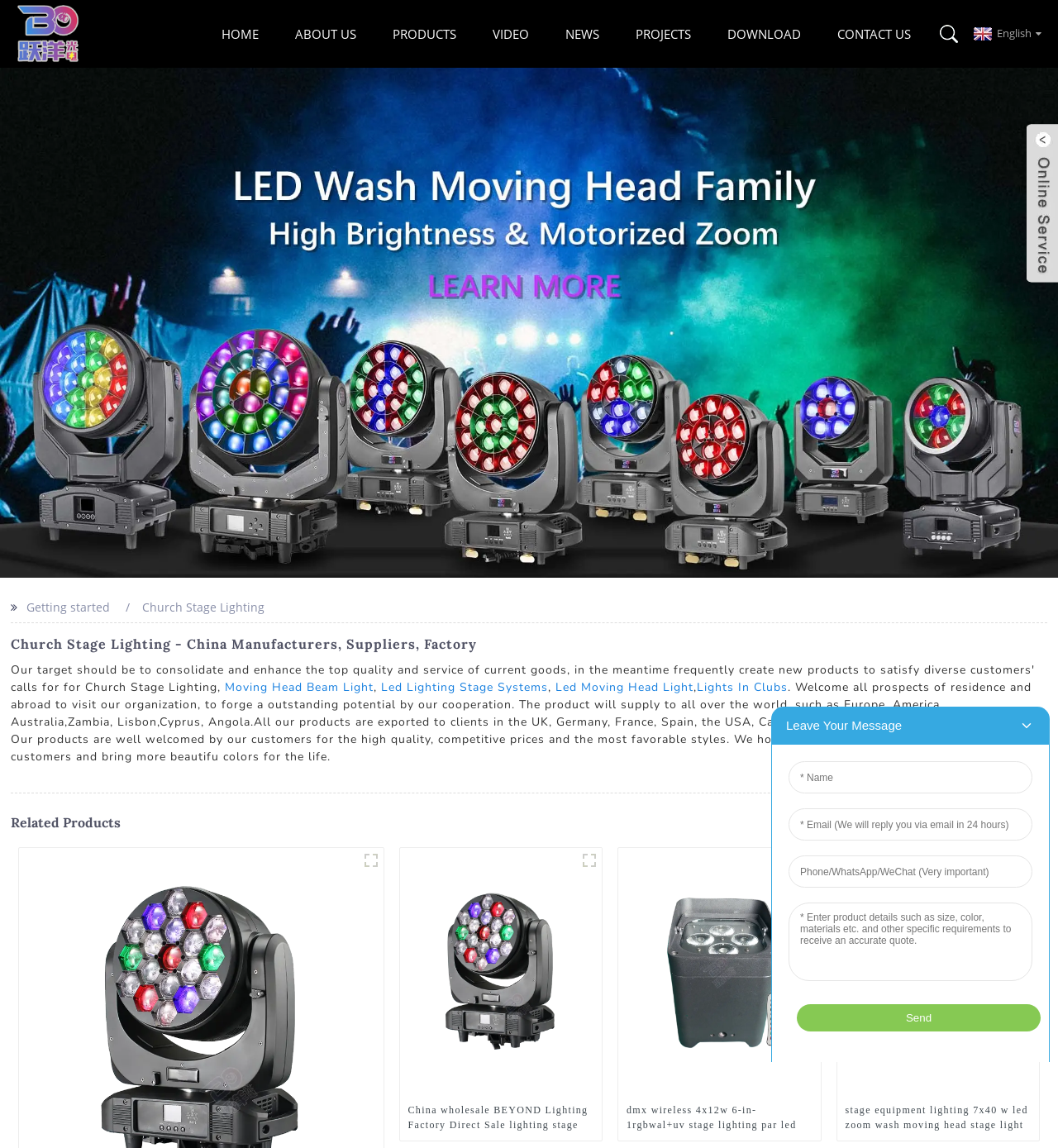What type of products does the company offer?
Please give a well-detailed answer to the question.

The webpage has multiple links and images related to church stage lighting, such as 'Moving Head Beam Light', 'Led Lighting Stage Systems', and 'Led Moving Head Light', indicating that the company offers a range of products related to church stage lighting.